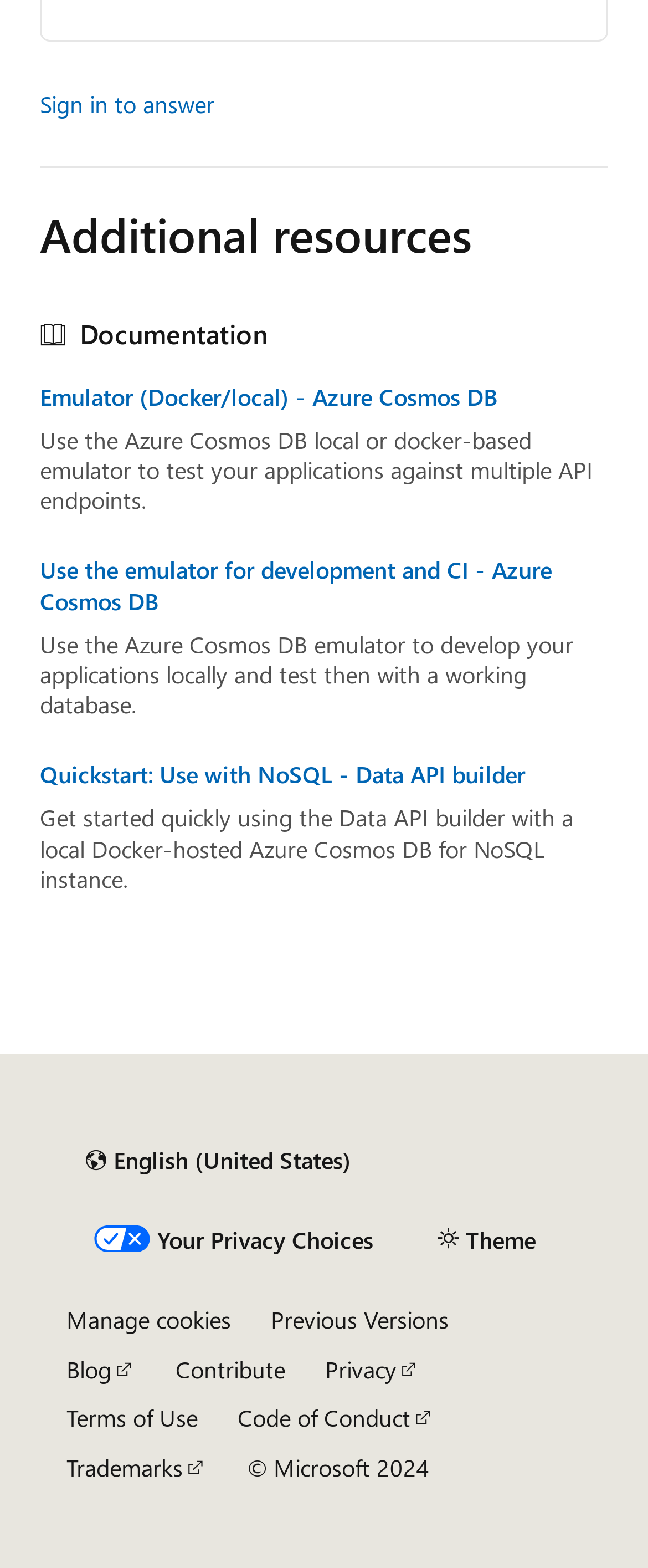How many links are there in the 'Additional resources' section?
We need a detailed and exhaustive answer to the question. Please elaborate.

I counted the number of links under the 'Additional resources' section, which includes 'Emulator (Docker/local) - Azure Cosmos DB', 'Use the emulator for development and CI - Azure Cosmos DB', 'Quickstart: Use with NoSQL - Data API builder', and two more.